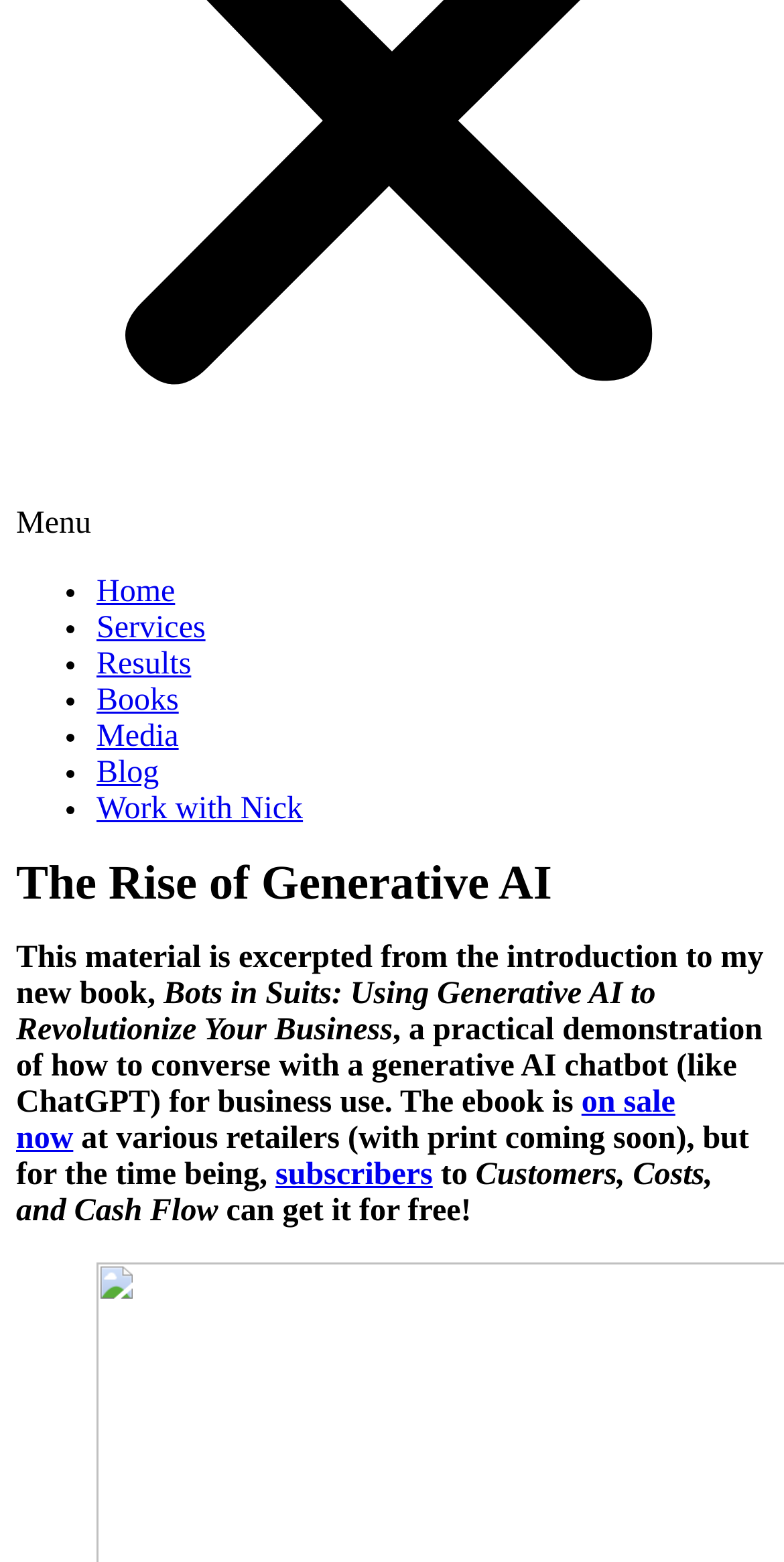Look at the image and write a detailed answer to the question: 
What is the title of the book?

The title of the book is mentioned in the StaticText element with the text 'Bots in Suits: Using Generative AI to Revolutionize Your Business'. This element is a child of the Root Element and has a bounding box with coordinates [0.021, 0.625, 0.836, 0.671].